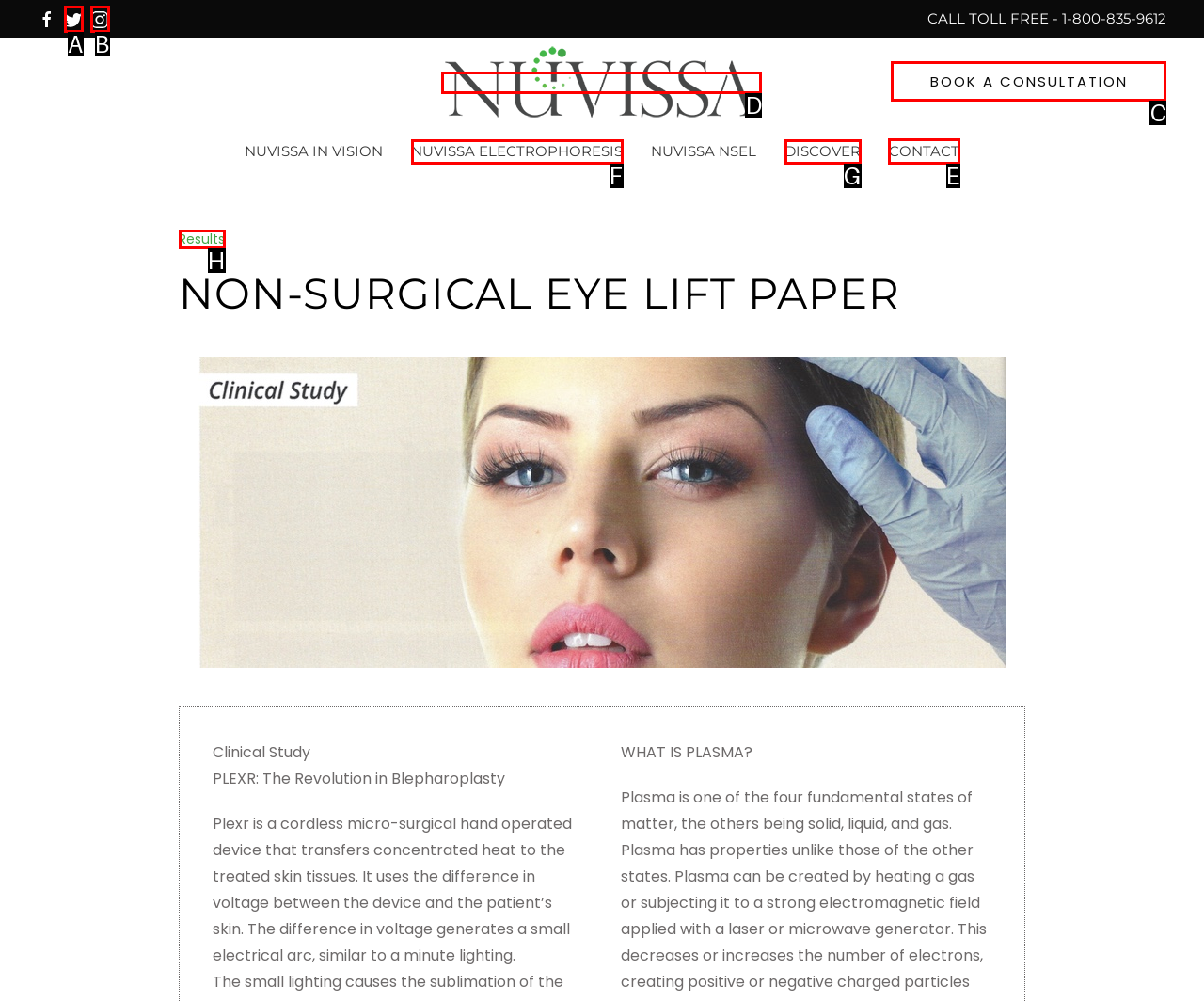Tell me which one HTML element I should click to complete the following task: Go to Contact page Answer with the option's letter from the given choices directly.

E